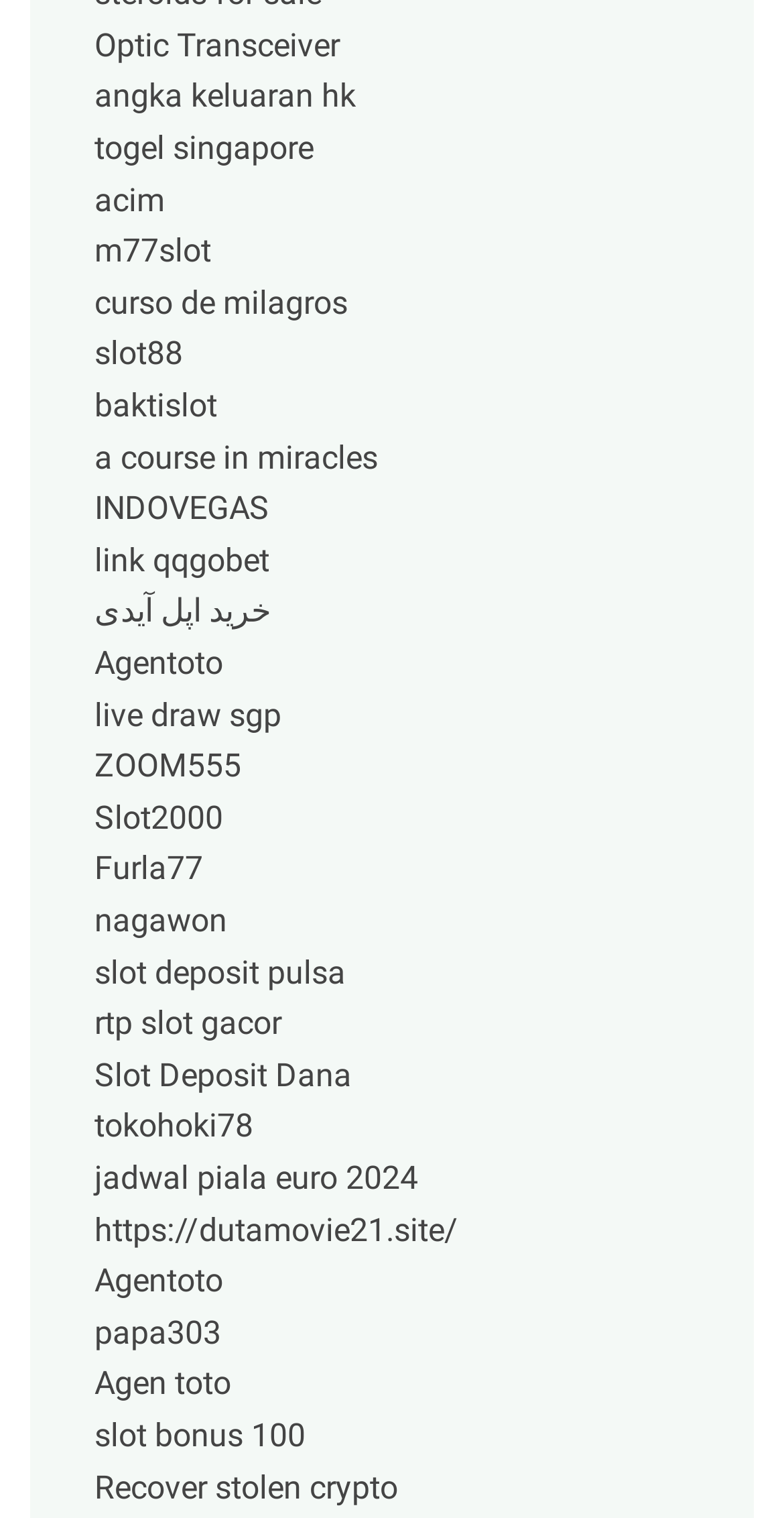Provide the bounding box coordinates in the format (top-left x, top-left y, bottom-right x, bottom-right y). All values are floating point numbers between 0 and 1. Determine the bounding box coordinate of the UI element described as: slot bonus 100

[0.121, 0.933, 0.39, 0.958]